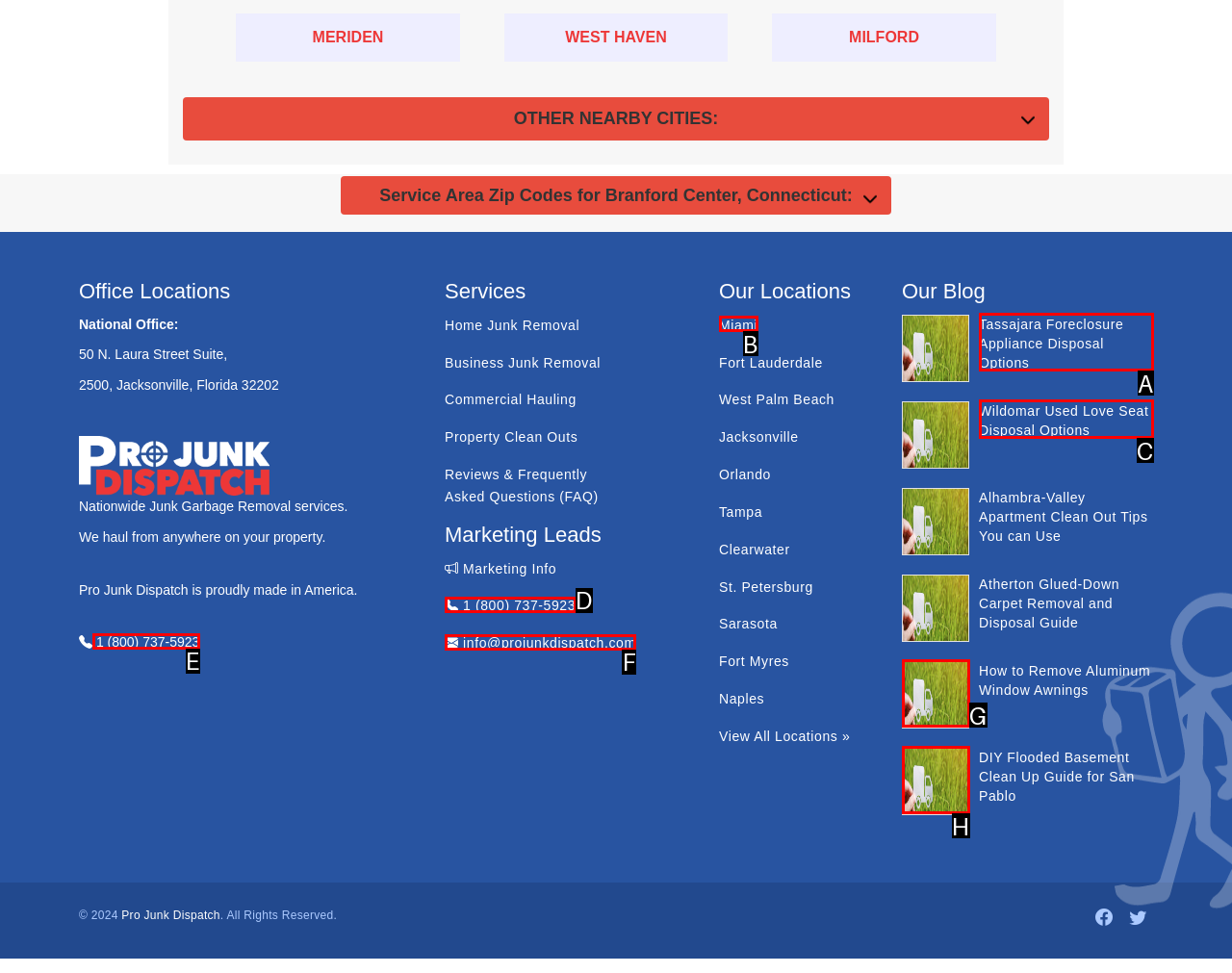For the instruction: Call the phone number, determine the appropriate UI element to click from the given options. Respond with the letter corresponding to the correct choice.

E